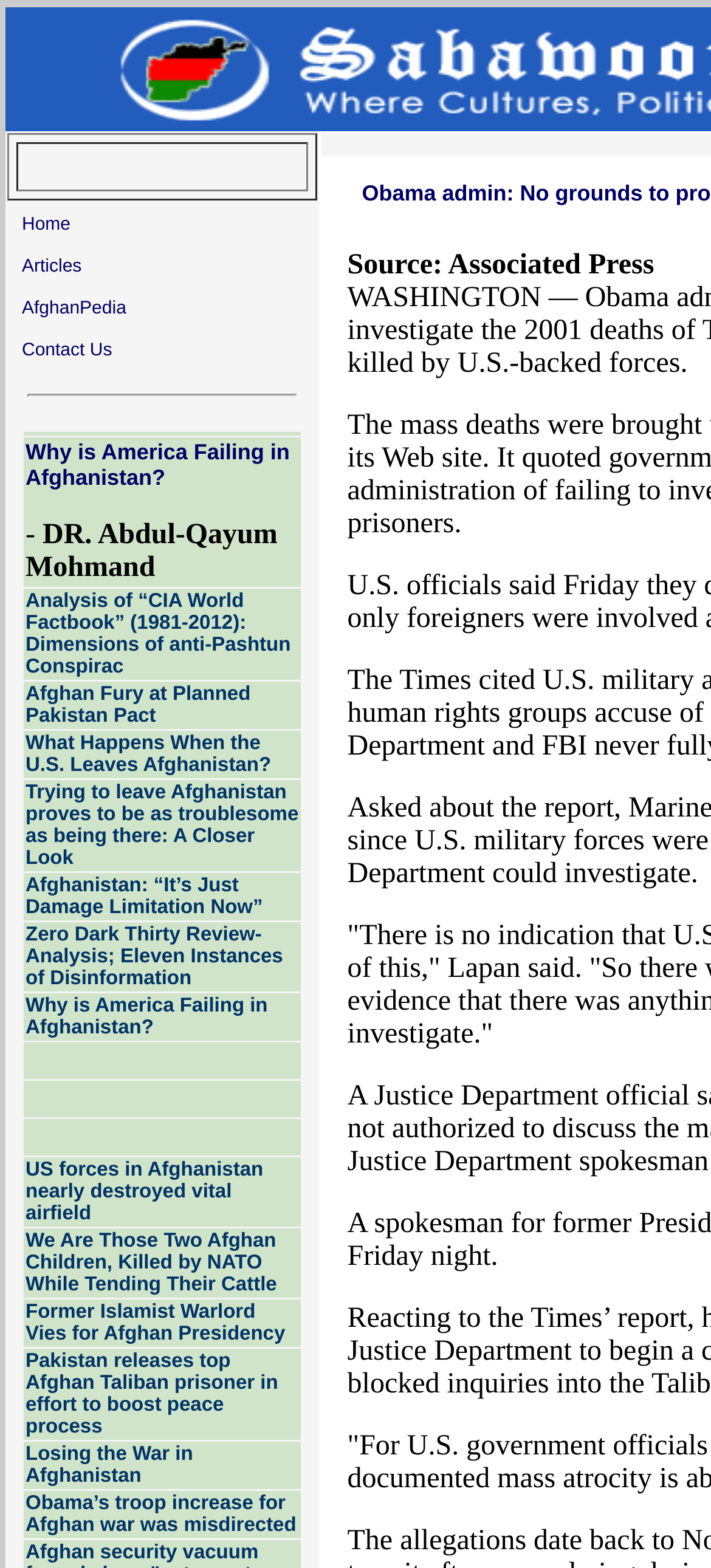Given the following UI element description: "Losing the War in Afghanistan", find the bounding box coordinates in the webpage screenshot.

[0.036, 0.921, 0.271, 0.948]